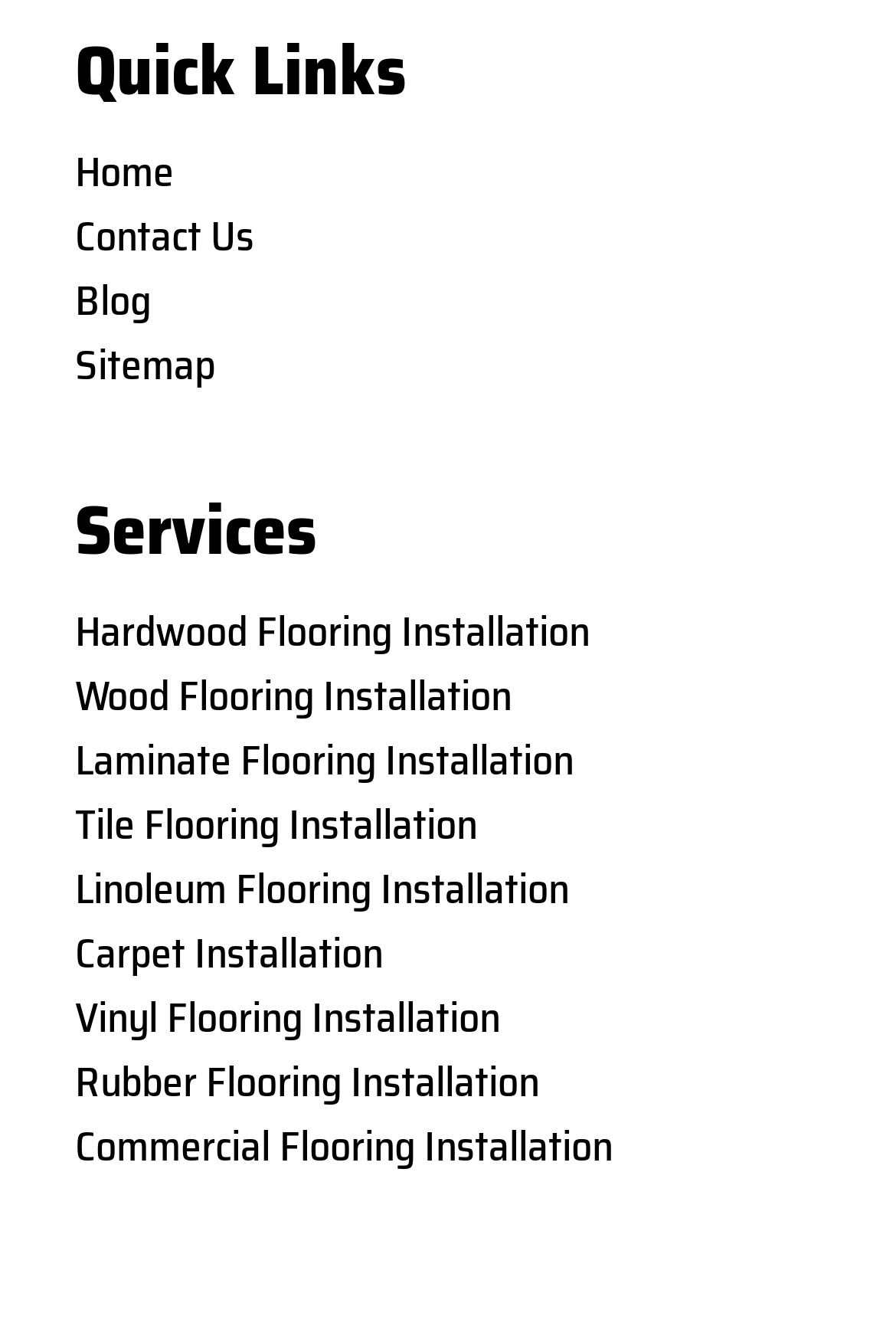What type of services are offered on this website?
Respond to the question with a single word or phrase according to the image.

Flooring installation services